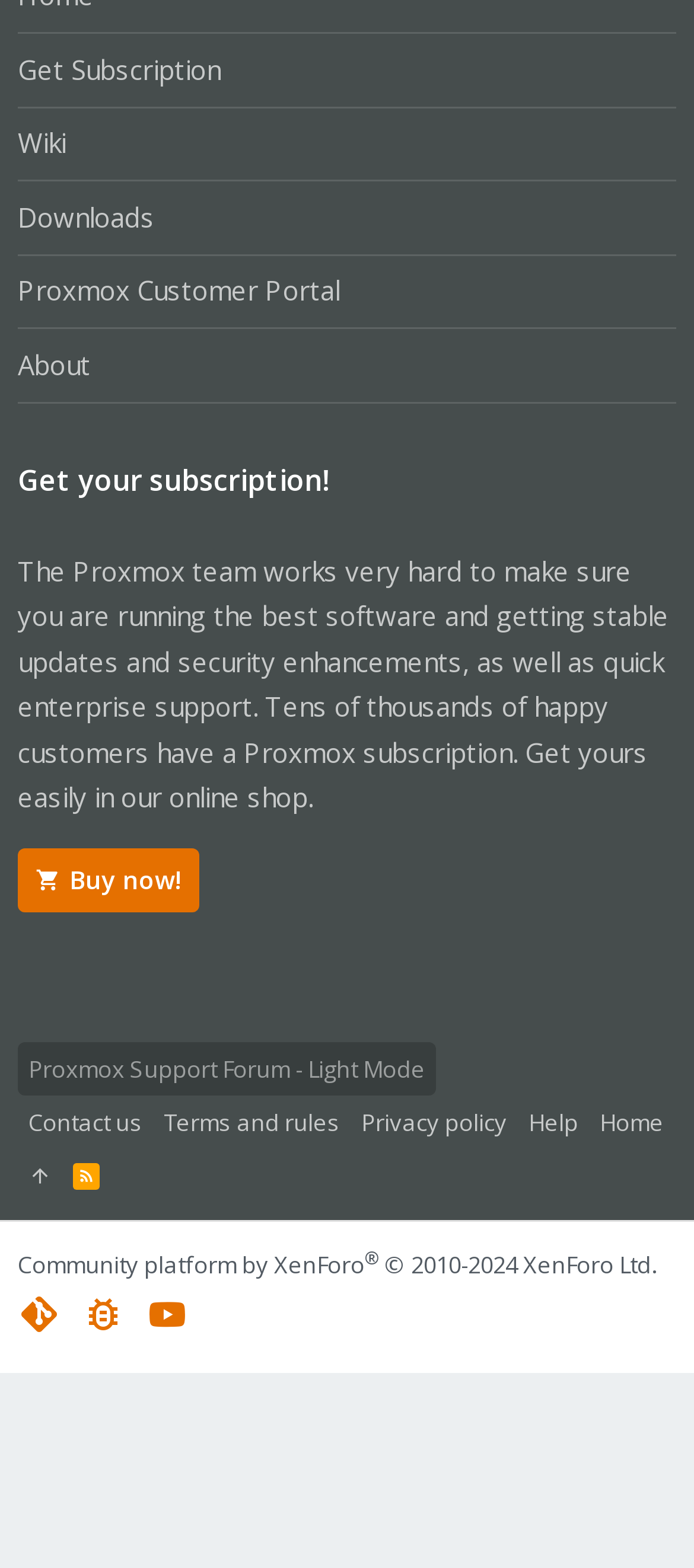What is the call-to-action on the webpage?
Provide a detailed answer to the question using information from the image.

The webpage has a prominent call-to-action button 'Buy now!' which encourages users to purchase a subscription.